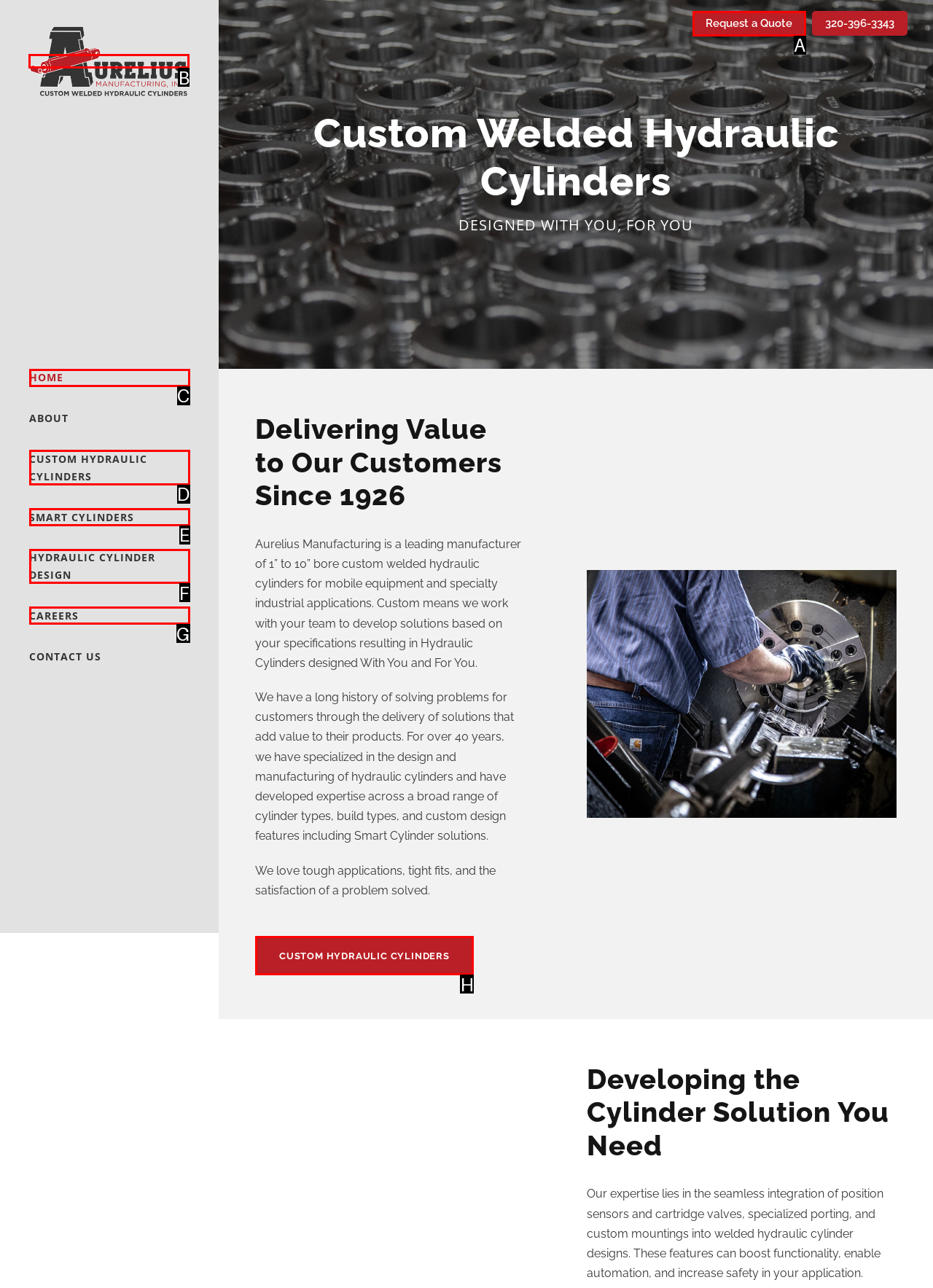Select the HTML element that should be clicked to accomplish the task: Click the Aurelius Logo link Reply with the corresponding letter of the option.

B